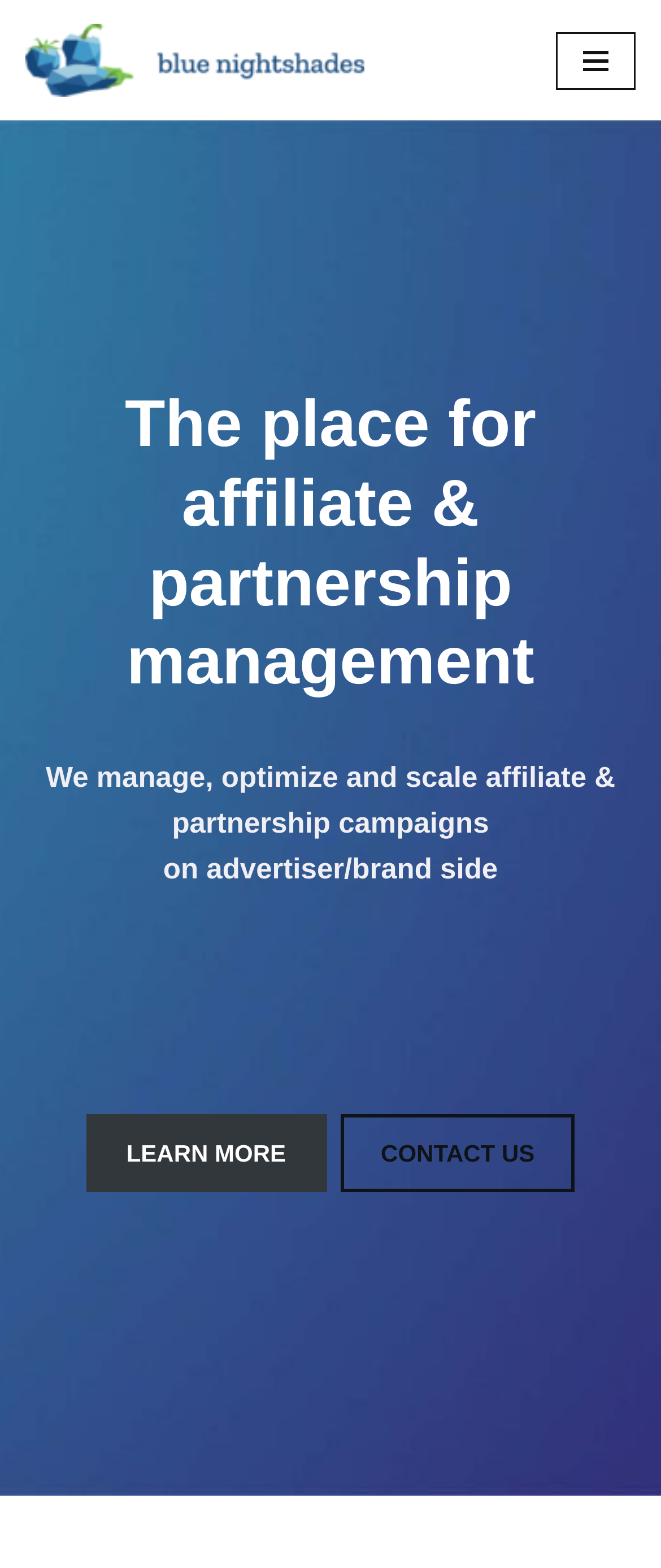Locate the bounding box of the UI element defined by this description: "LEARN MORE". The coordinates should be given as four float numbers between 0 and 1, formatted as [left, top, right, bottom].

[0.13, 0.71, 0.494, 0.76]